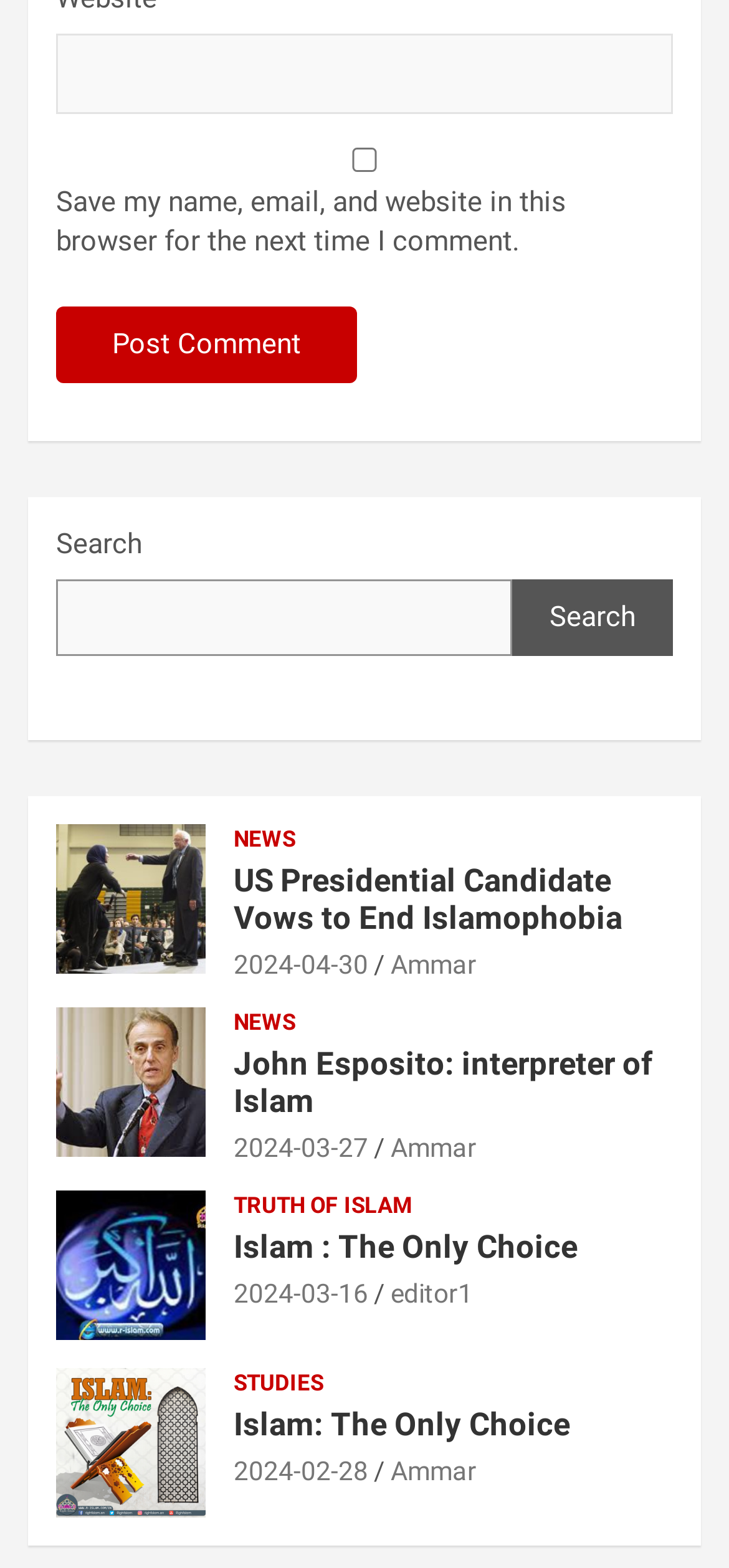Kindly determine the bounding box coordinates of the area that needs to be clicked to fulfill this instruction: "Search for something".

[0.077, 0.37, 0.703, 0.418]